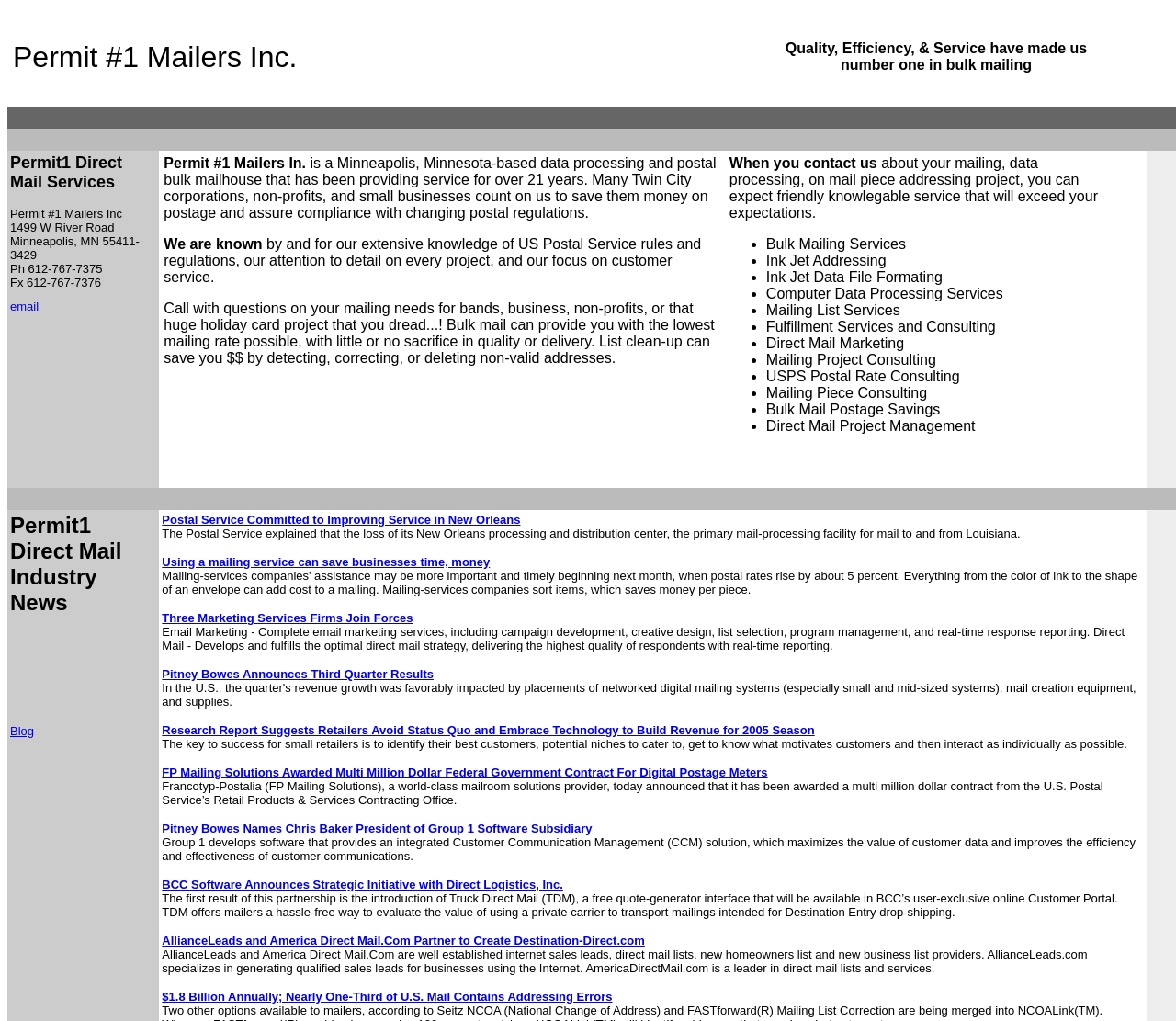Describe the entire webpage, focusing on both content and design.

The webpage is about Permit #1 Mailers Inc., a bulk mail service provider based in Minneapolis, Minnesota. At the top of the page, there is a header section with the company name and a brief description of their services. Below this, there is a section with the company's address, phone number, fax number, and email address.

The main content of the page is divided into two columns. The left column contains a brief overview of the company, highlighting their experience, services, and focus on customer service. The right column lists various services offered by the company, including bulk mailing, ink jet addressing, data file formatting, and more. Each service is marked with a bullet point.

Below this section, there is a list of news articles and press releases related to the direct mail industry. Each article is represented by a link, and some of them have a brief summary or description. The articles are arranged in a vertical list, with the most recent ones at the top.

Throughout the page, there are no images, but there are several links to external websites and articles. The overall layout is clean and easy to navigate, with clear headings and concise text.